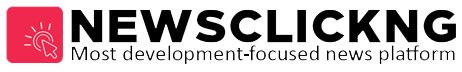What is the tagline of NEWSCLICKNG?
Based on the visual, give a brief answer using one word or a short phrase.

Most development-focused news platform